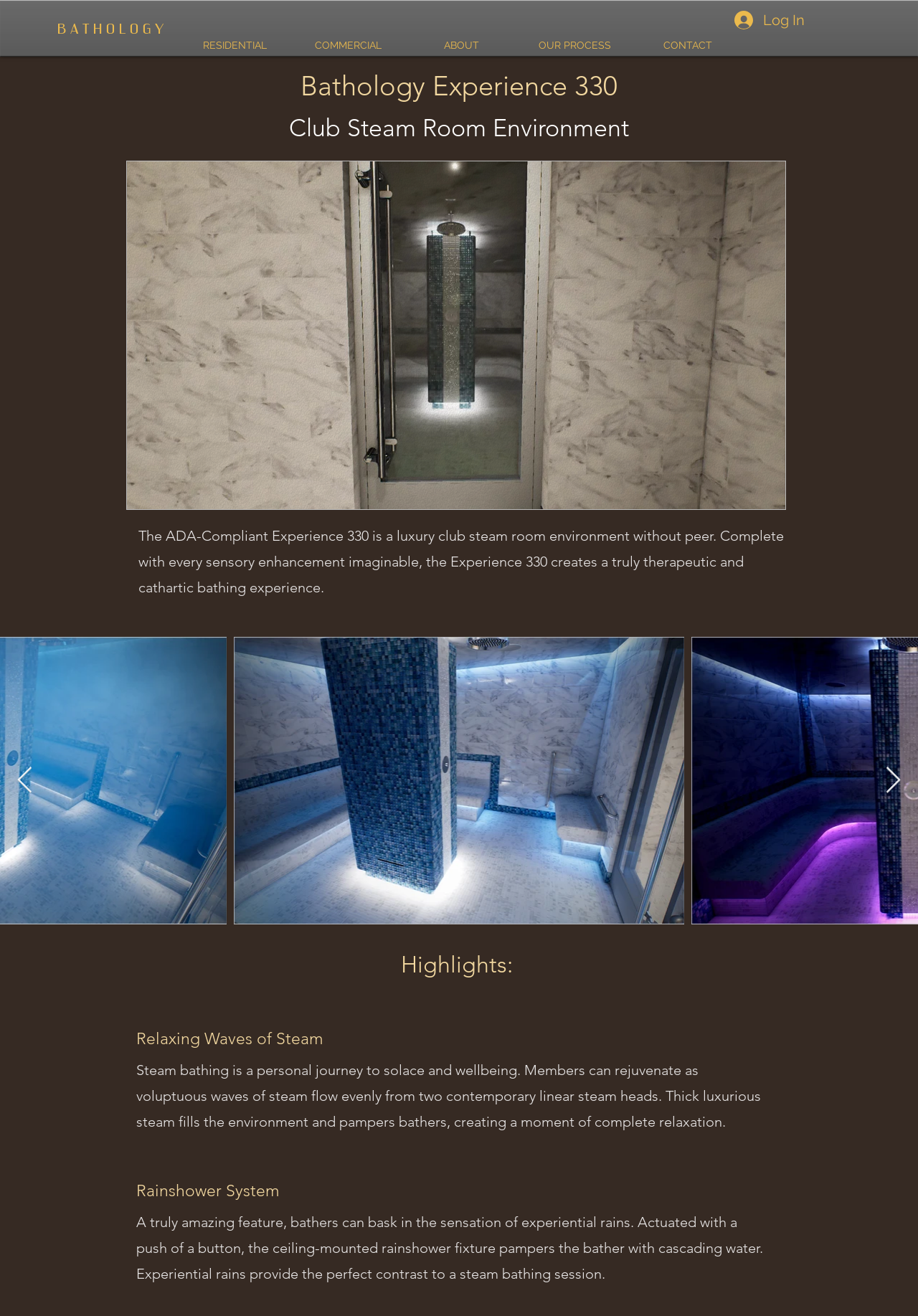Please give a succinct answer using a single word or phrase:
What is the name of the luxury club steam room environment?

Experience 330